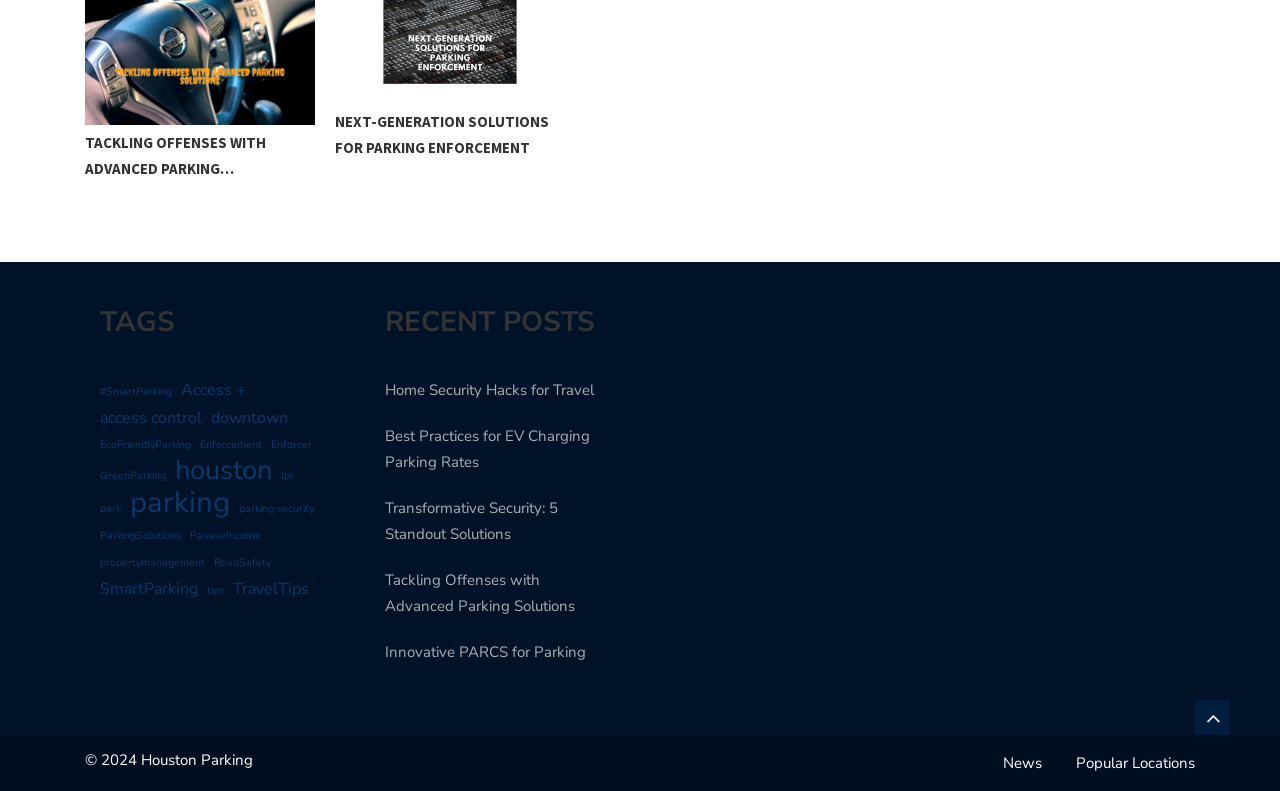Please examine the image and answer the question with a detailed explanation:
How many recent posts are listed?

The webpage has a section titled 'RECENT POSTS' which lists 5 links to recent posts, including 'Home Security Hacks for Travel' and 'Tackling Offenses with Advanced Parking Solutions'.